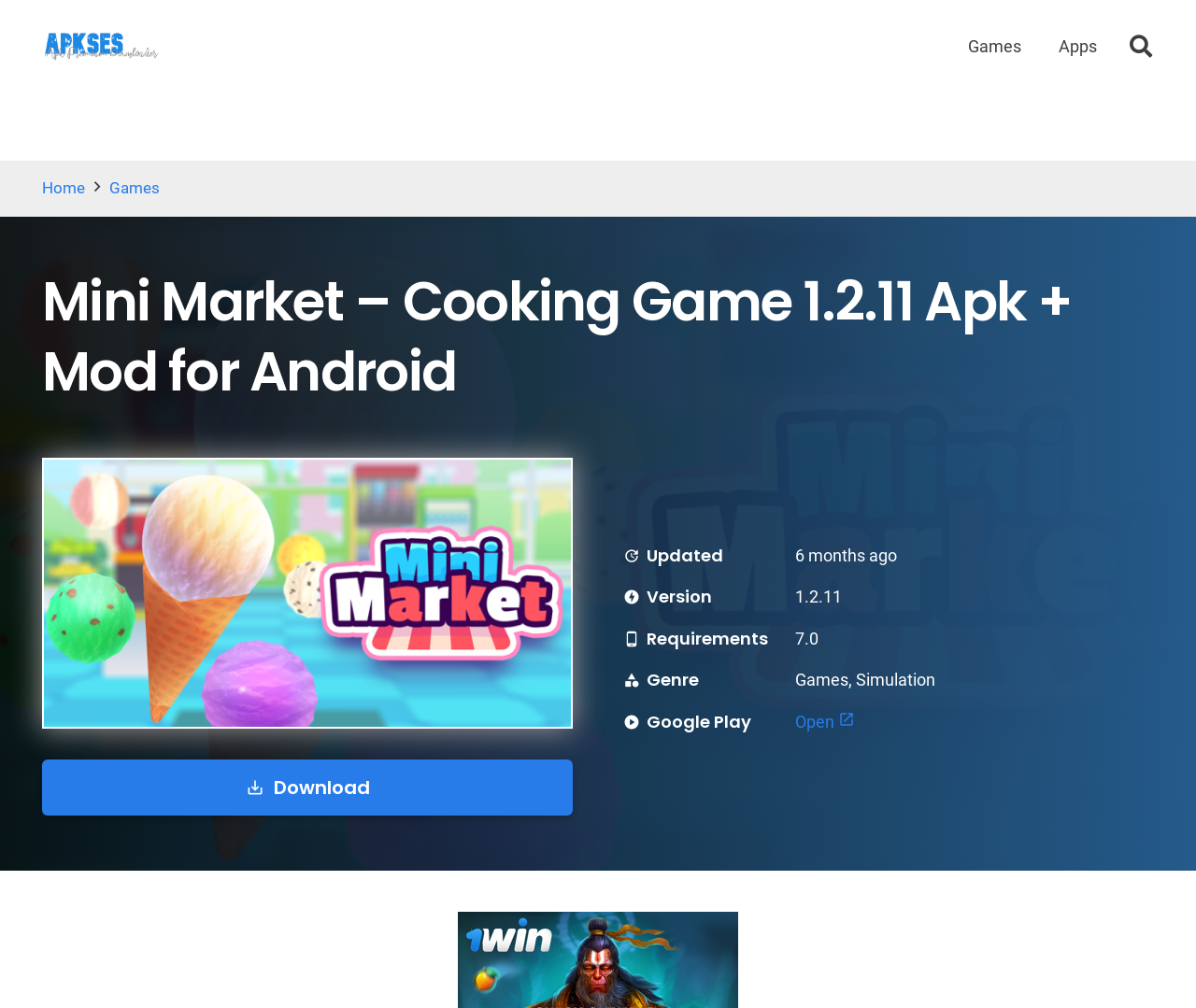Identify and provide the bounding box coordinates of the UI element described: "Open open_in_new". The coordinates should be formatted as [left, top, right, bottom], with each number being a float between 0 and 1.

[0.665, 0.706, 0.715, 0.726]